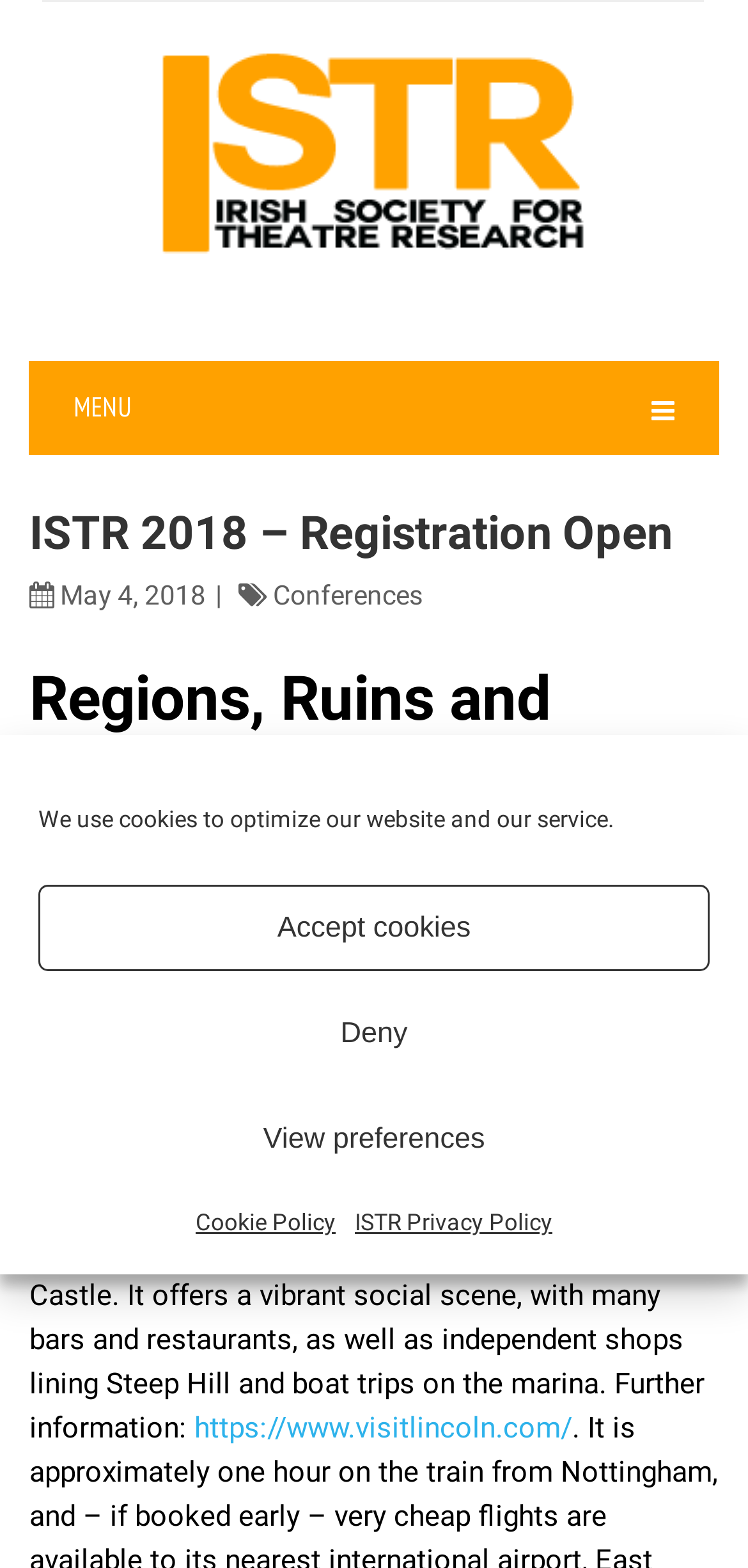Bounding box coordinates are specified in the format (top-left x, top-left y, bottom-right x, bottom-right y). All values are floating point numbers bounded between 0 and 1. Please provide the bounding box coordinate of the region this sentence describes: Menu

[0.039, 0.23, 0.961, 0.29]